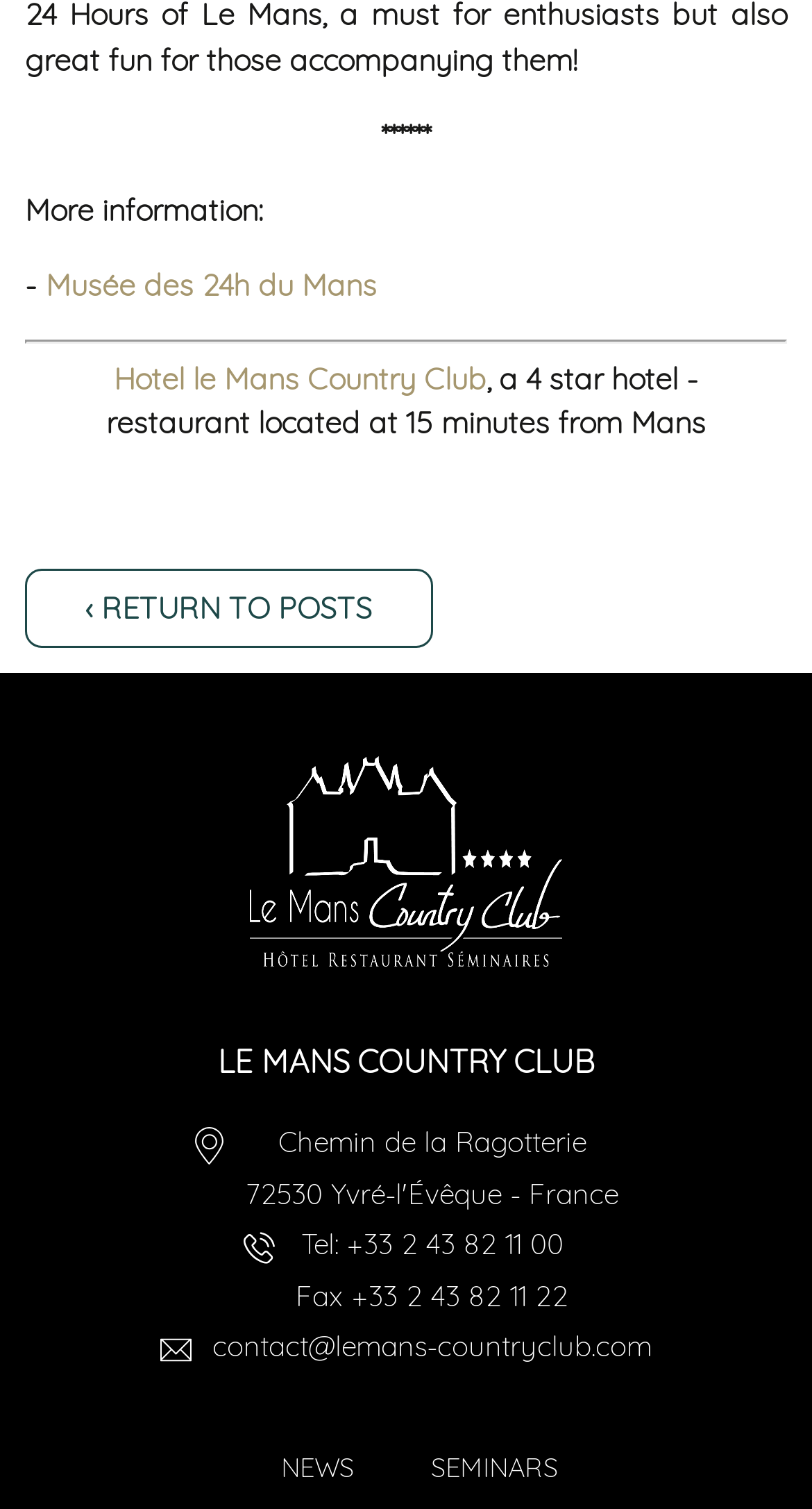What is the location of the hotel?
From the image, respond using a single word or phrase.

Chemin de la Ragotterie, 72530, France